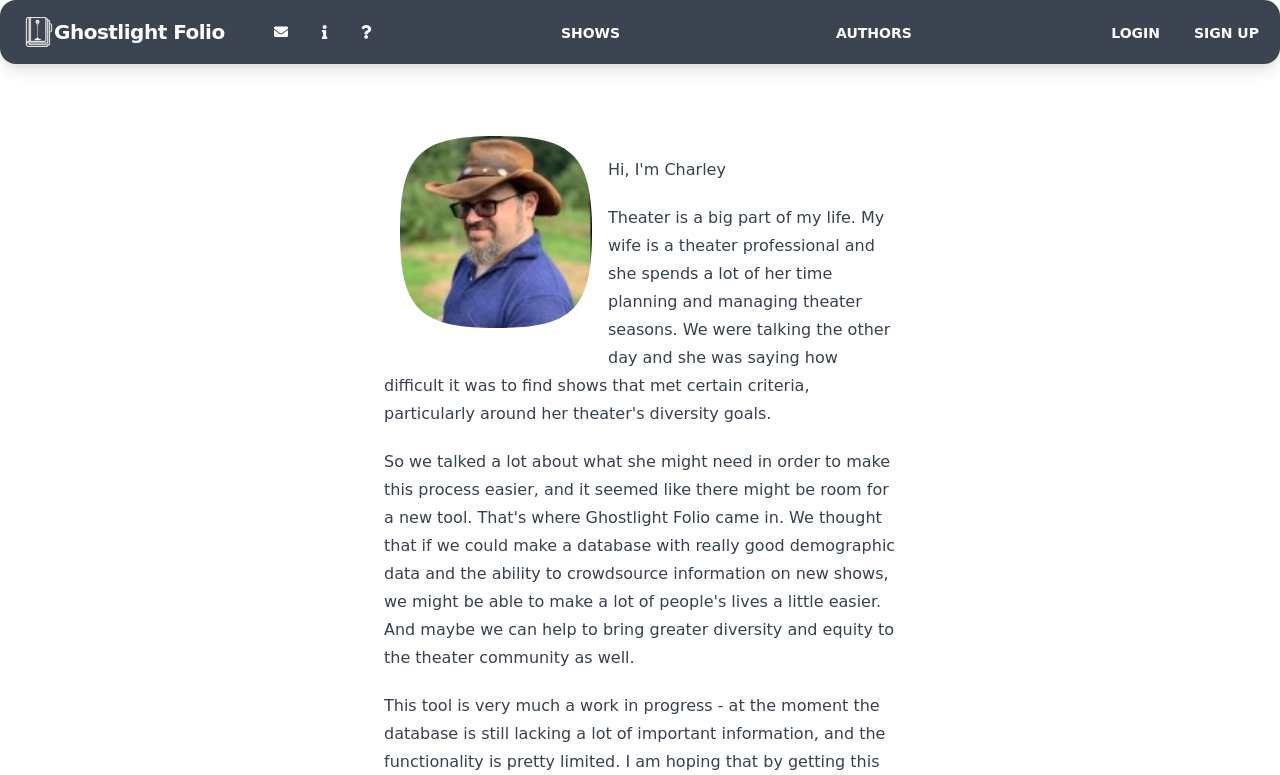Give a concise answer of one word or phrase to the question: 
How many icons are there on the top left?

3